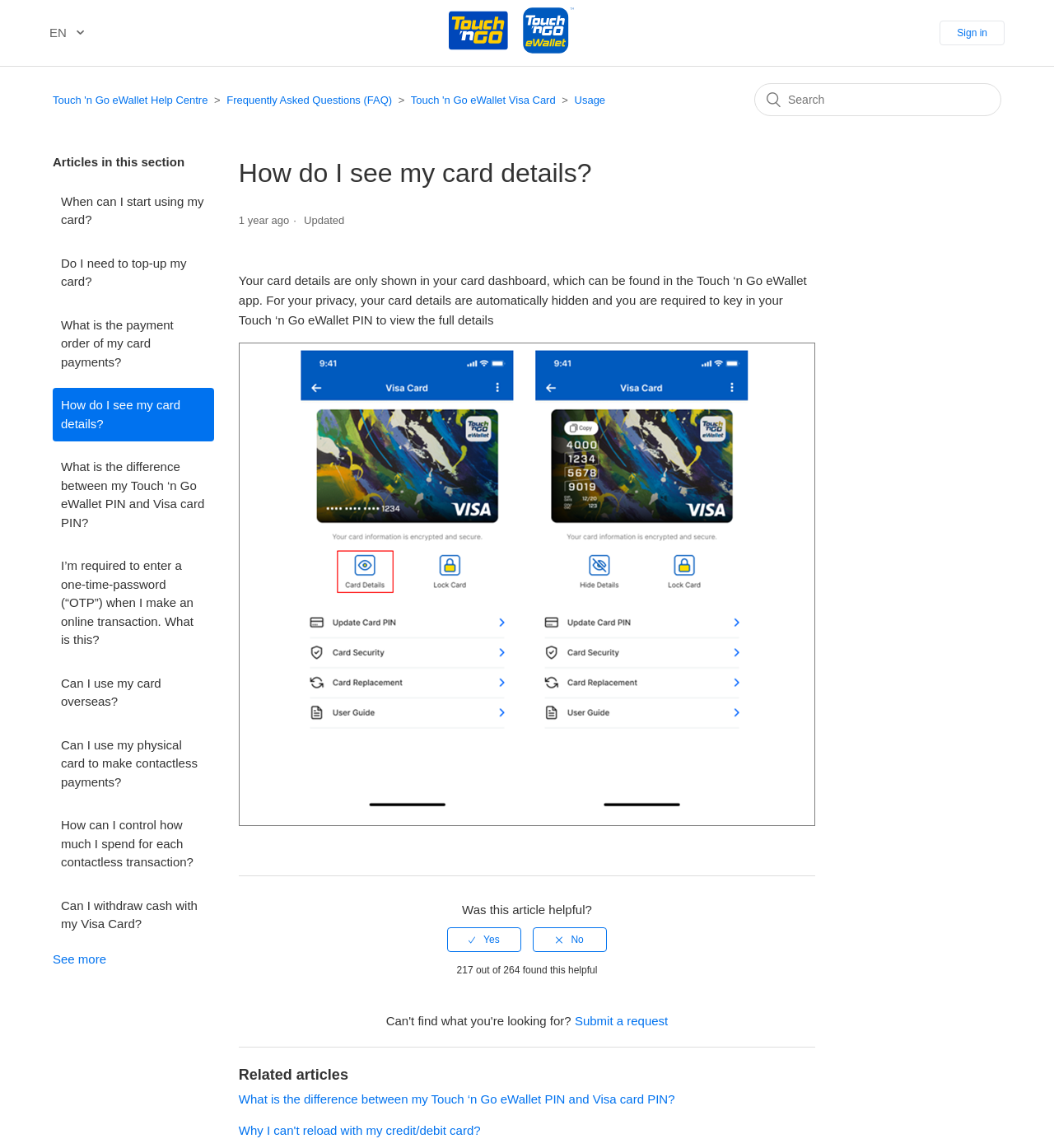Please determine the headline of the webpage and provide its content.

How do I see my card details?